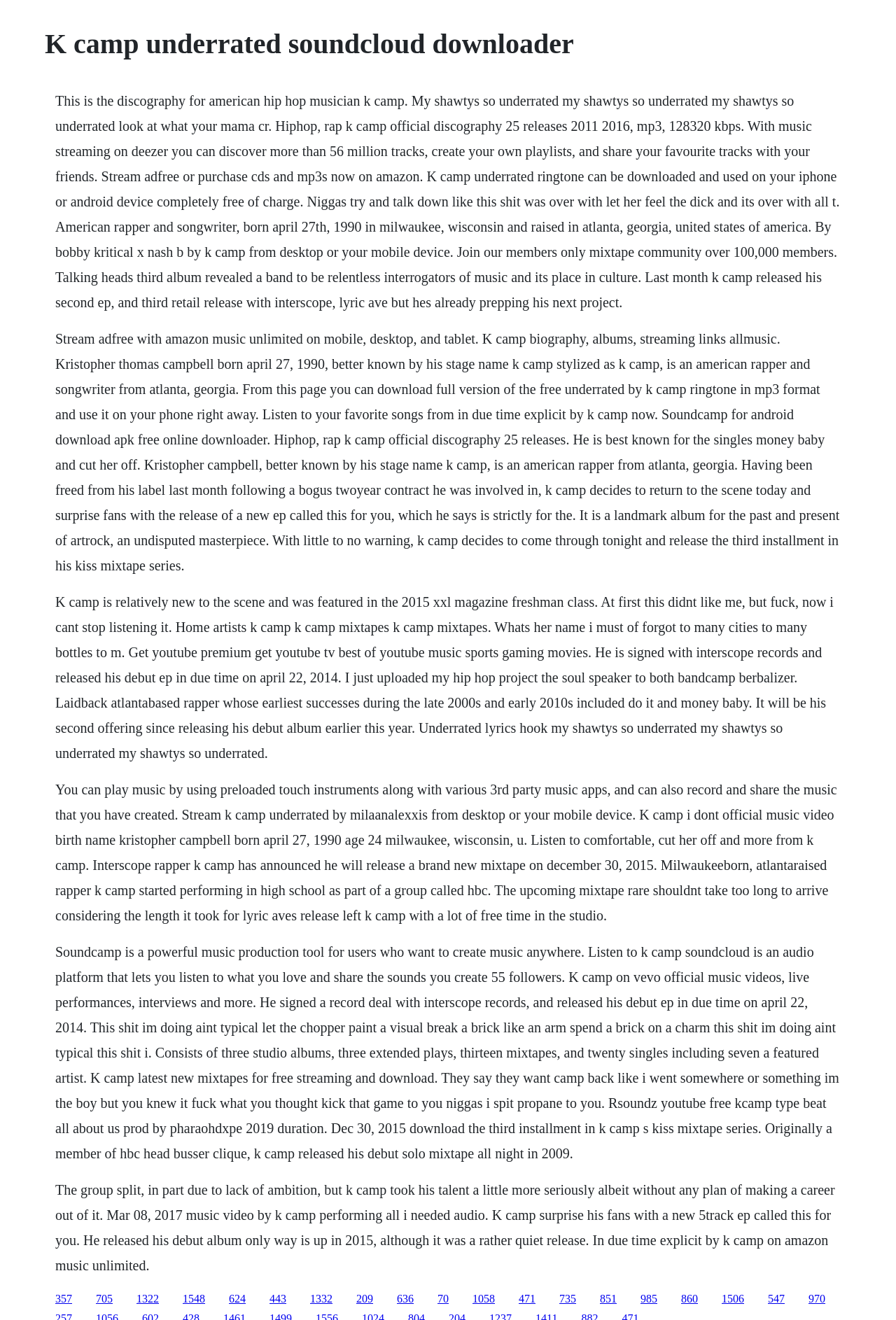Describe all the key features of the webpage in detail.

This webpage is dedicated to the American hip-hop musician K Camp. At the top, there is a heading with the title "K camp underrated soundcloud downloader". Below the heading, there is a large block of text that provides a biography of K Camp, including his birthdate, place of birth, and music career. The text also mentions his discography, including 25 releases from 2011 to 2016, and his official website.

The webpage also features several sections of text that appear to be lyrics from K Camp's songs, including "My shawtys so underrated" and "This shit I'm doing ain't typical". These sections are scattered throughout the page, often with links to music streaming platforms or download sites.

There are also several links to K Camp's music, including his EP "In Due Time" and his mixtape series "Kiss". Additionally, there are links to his social media profiles, including SoundCloud and YouTube.

At the bottom of the page, there are numerous links to various music-related websites and platforms, including Amazon Music, Deezer, and Bandcamp. These links are arranged in a horizontal row, taking up most of the bottom section of the page.

Overall, the webpage appears to be a fan-made site dedicated to promoting K Camp's music and providing information about his career and discography.